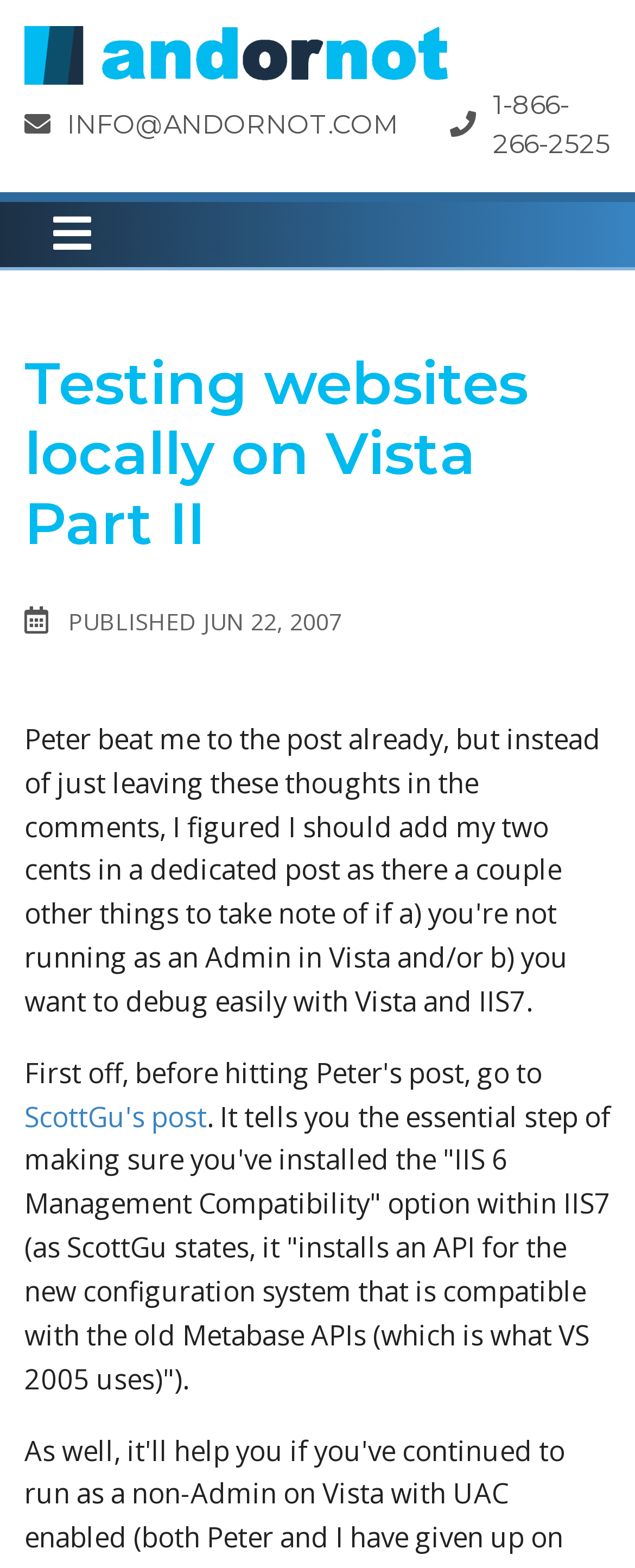What is the title of the blog post? Using the information from the screenshot, answer with a single word or phrase.

Testing websites locally on Vista Part II